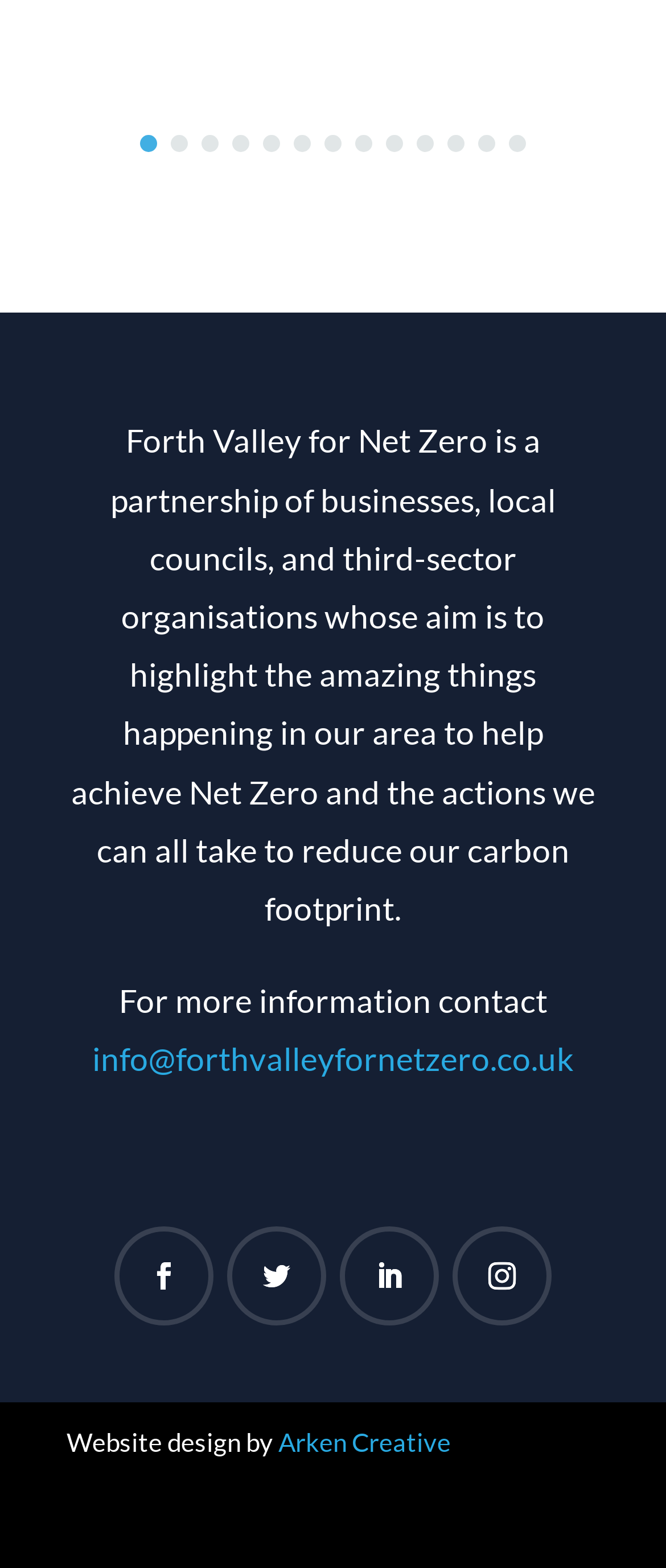Please provide the bounding box coordinates in the format (top-left x, top-left y, bottom-right x, bottom-right y). Remember, all values are floating point numbers between 0 and 1. What is the bounding box coordinate of the region described as: info@forthvalleyfornetzero.co.uk

[0.138, 0.663, 0.862, 0.688]